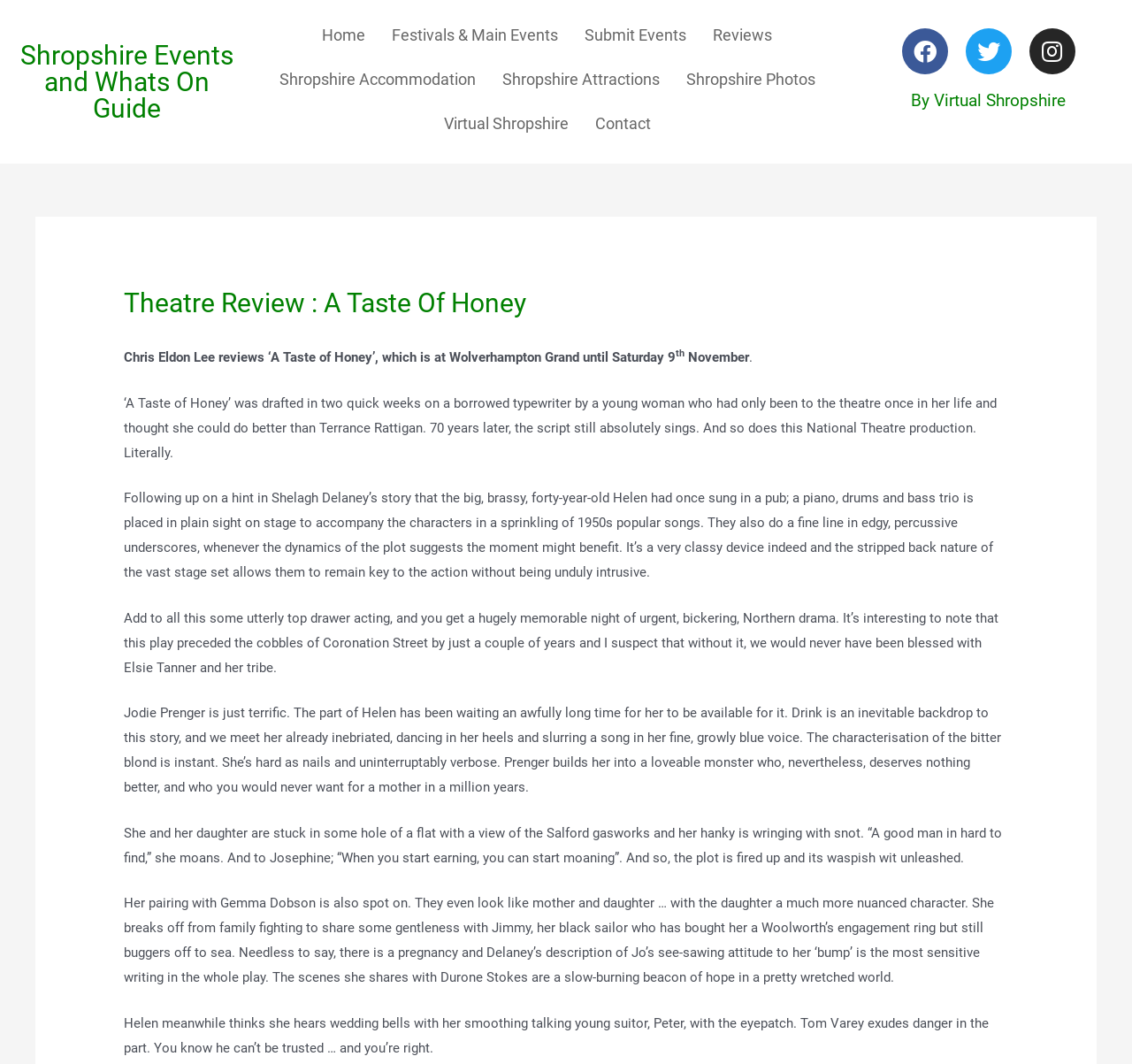Using the format (top-left x, top-left y, bottom-right x, bottom-right y), and given the element description, identify the bounding box coordinates within the screenshot: Festivals & Main Events

[0.339, 0.012, 0.501, 0.054]